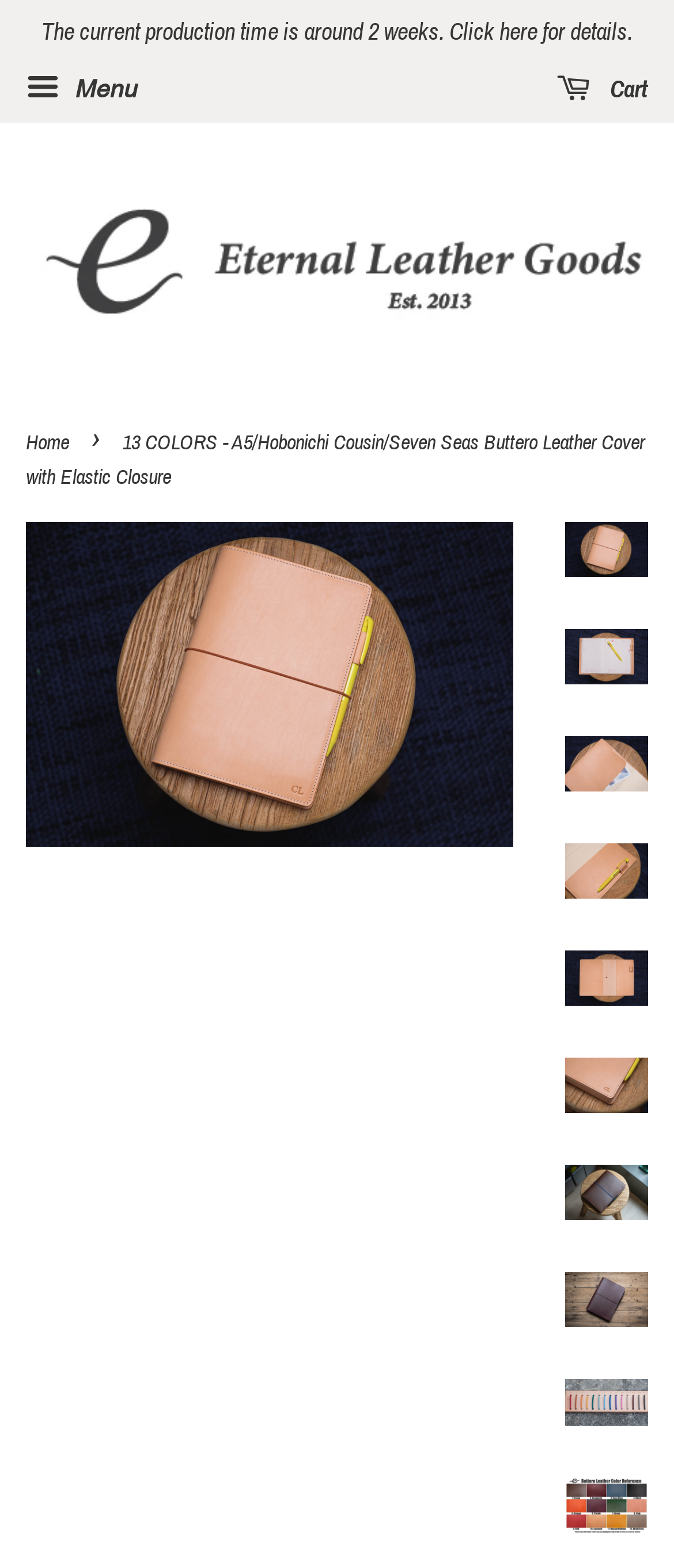What is the purpose of the elastic band on the leather cover?
Answer the question with just one word or phrase using the image.

To keep the cover shut